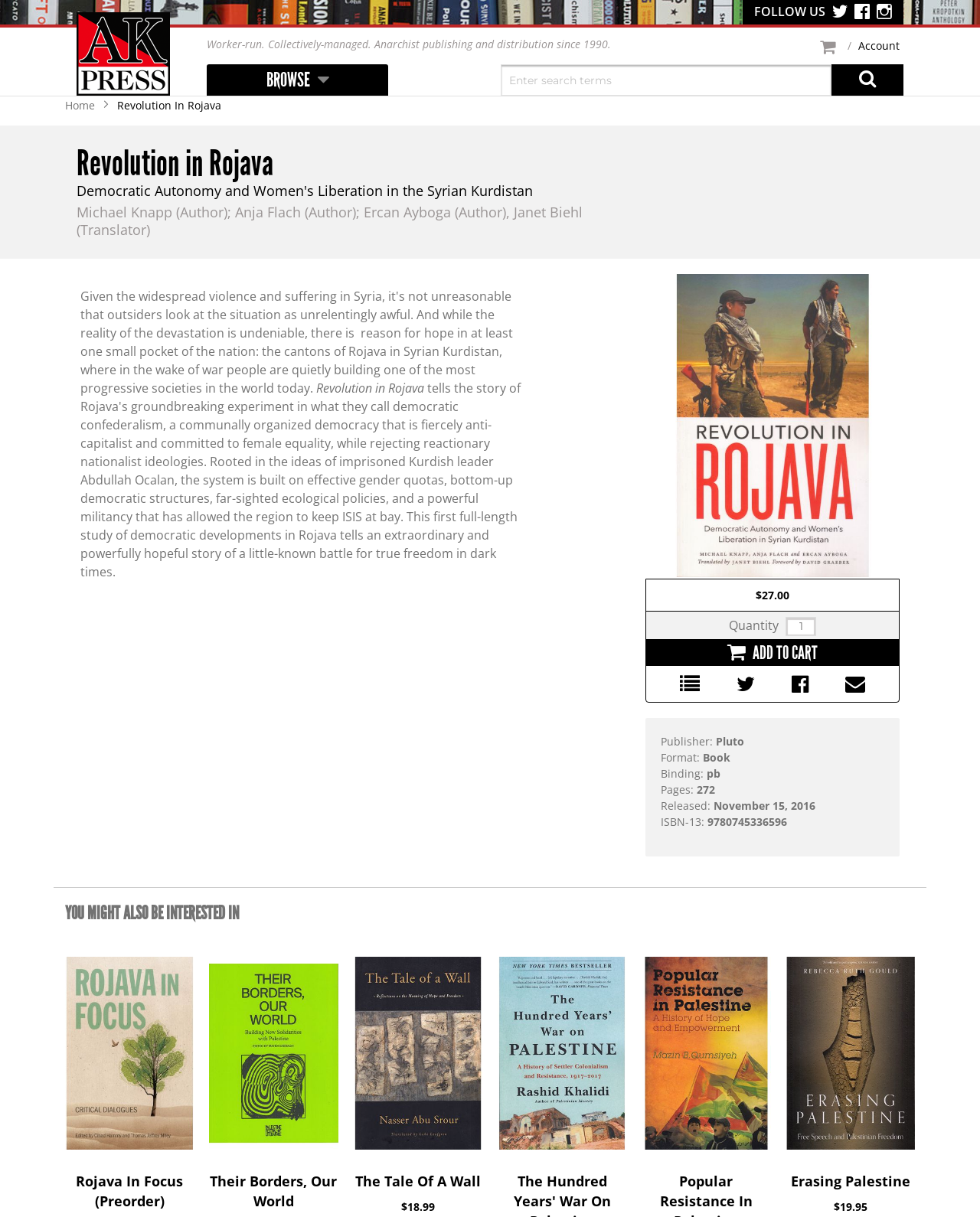Please mark the bounding box coordinates of the area that should be clicked to carry out the instruction: "Search for something".

[0.511, 0.053, 0.848, 0.079]